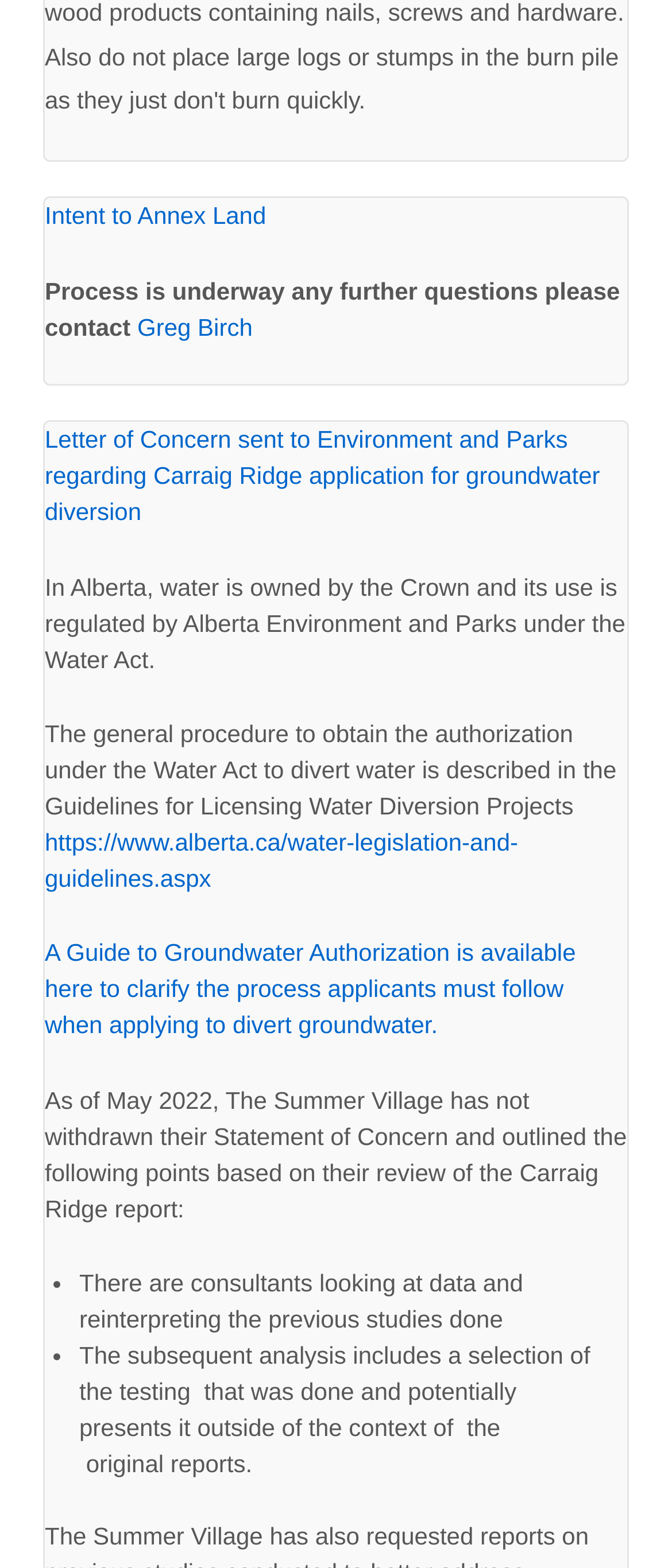Provide the bounding box coordinates for the UI element that is described by this text: "Intent to Annex Land". The coordinates should be in the form of four float numbers between 0 and 1: [left, top, right, bottom].

[0.067, 0.129, 0.396, 0.147]